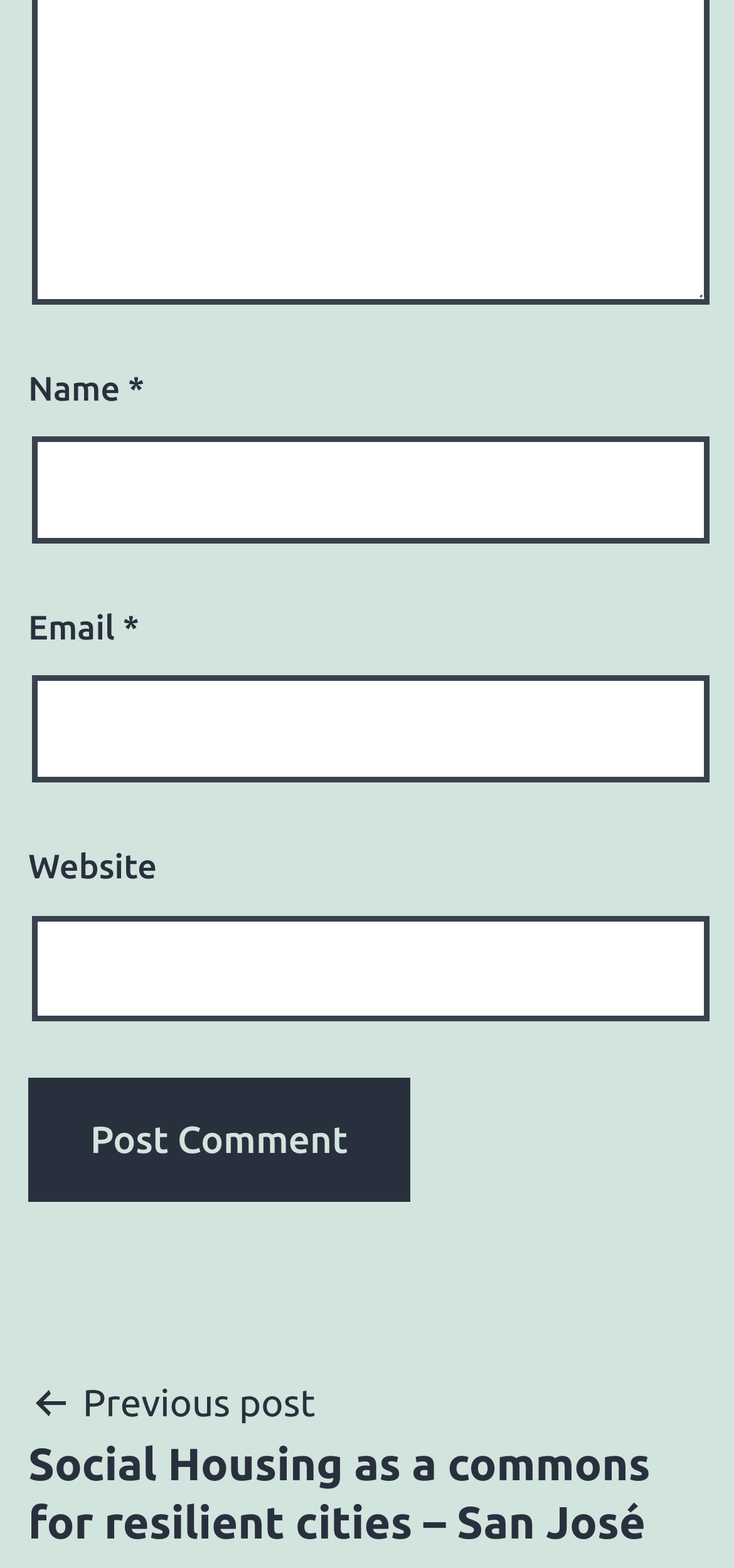By analyzing the image, answer the following question with a detailed response: What is the function of the 'Post Comment' button?

The 'Post Comment' button is a submit button that, when clicked, will likely submit the user's comment or input data to the server, allowing them to post their comment or feedback.